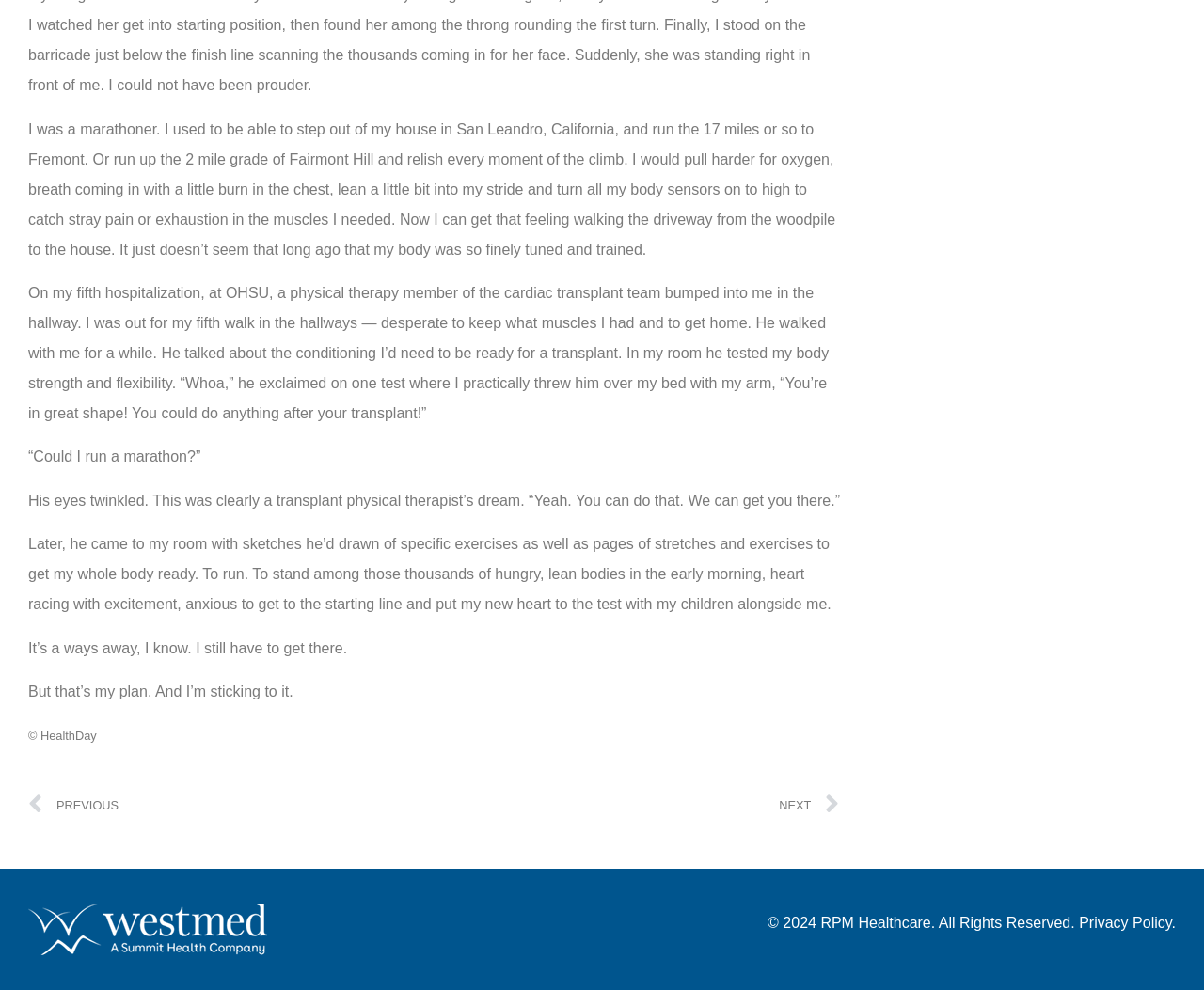Please specify the bounding box coordinates in the format (top-left x, top-left y, bottom-right x, bottom-right y), with all values as floating point numbers between 0 and 1. Identify the bounding box of the UI element described by: alt="westmed-summit-logo"

[0.023, 0.913, 0.222, 0.965]